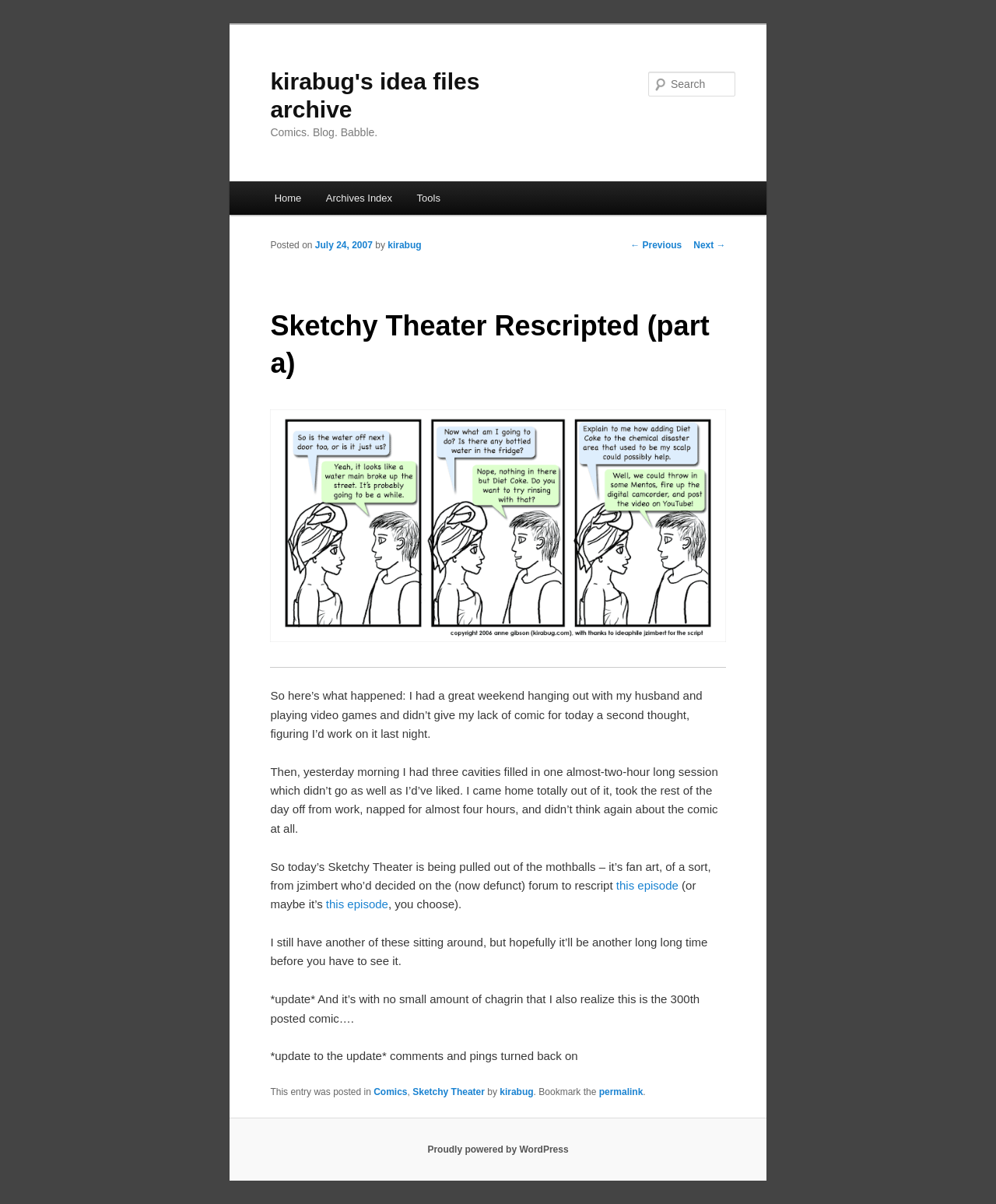Kindly determine the bounding box coordinates for the area that needs to be clicked to execute this instruction: "View Tools page".

[0.406, 0.15, 0.454, 0.178]